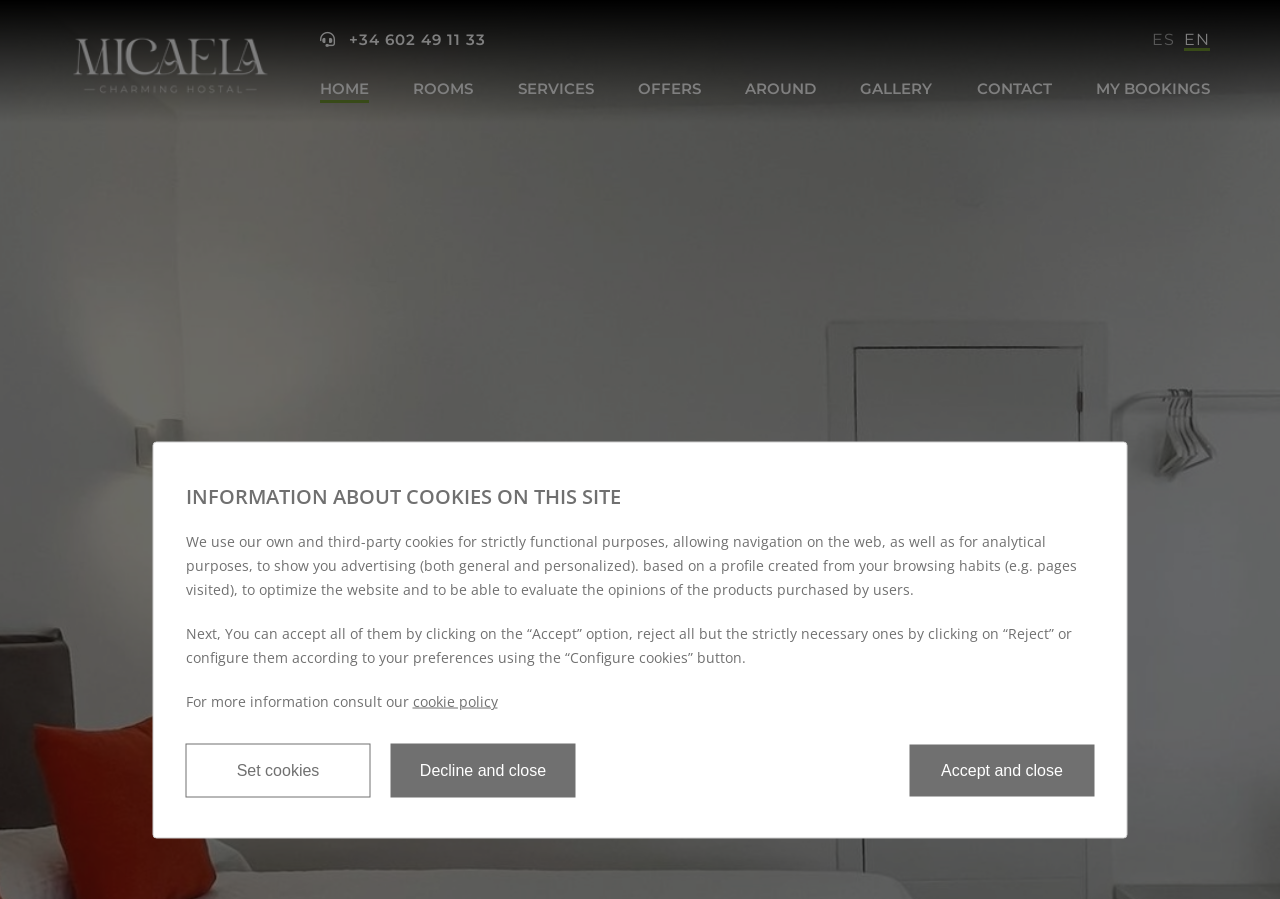Based on the image, please elaborate on the answer to the following question:
What is the phone number of the hotel?

I found the phone number by looking at the link element with the text '+34 602 49 11 33' which is located at the top of the page.